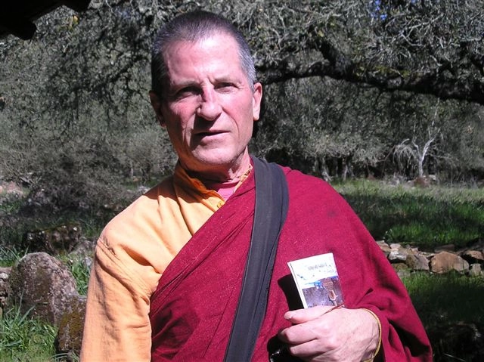What is Richard Denner holding?
Based on the image, give a one-word or short phrase answer.

Printed material